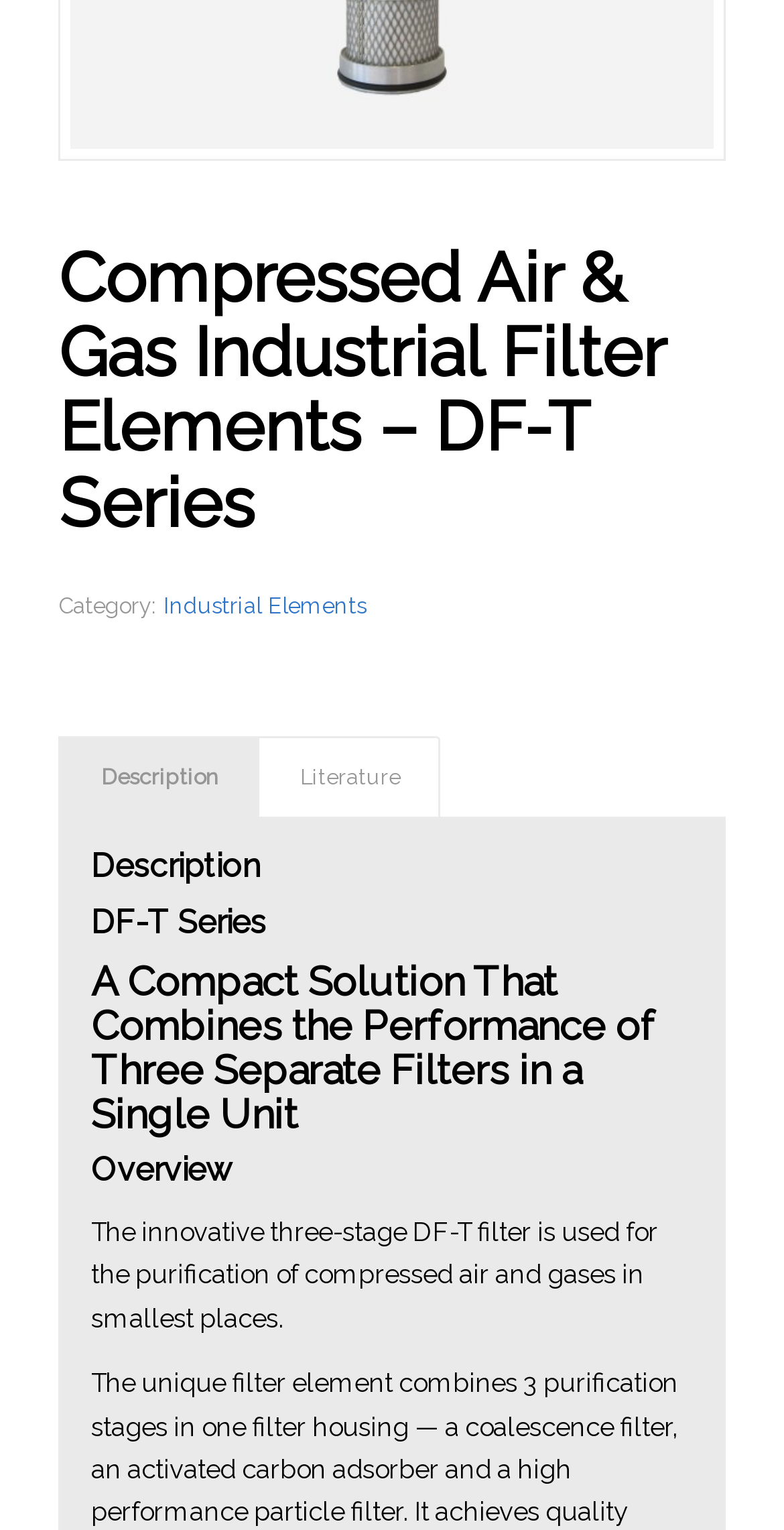Given the element description Description, identify the bounding box coordinates for the UI element on the webpage screenshot. The format should be (top-left x, top-left y, bottom-right x, bottom-right y), with values between 0 and 1.

[0.075, 0.48, 0.331, 0.535]